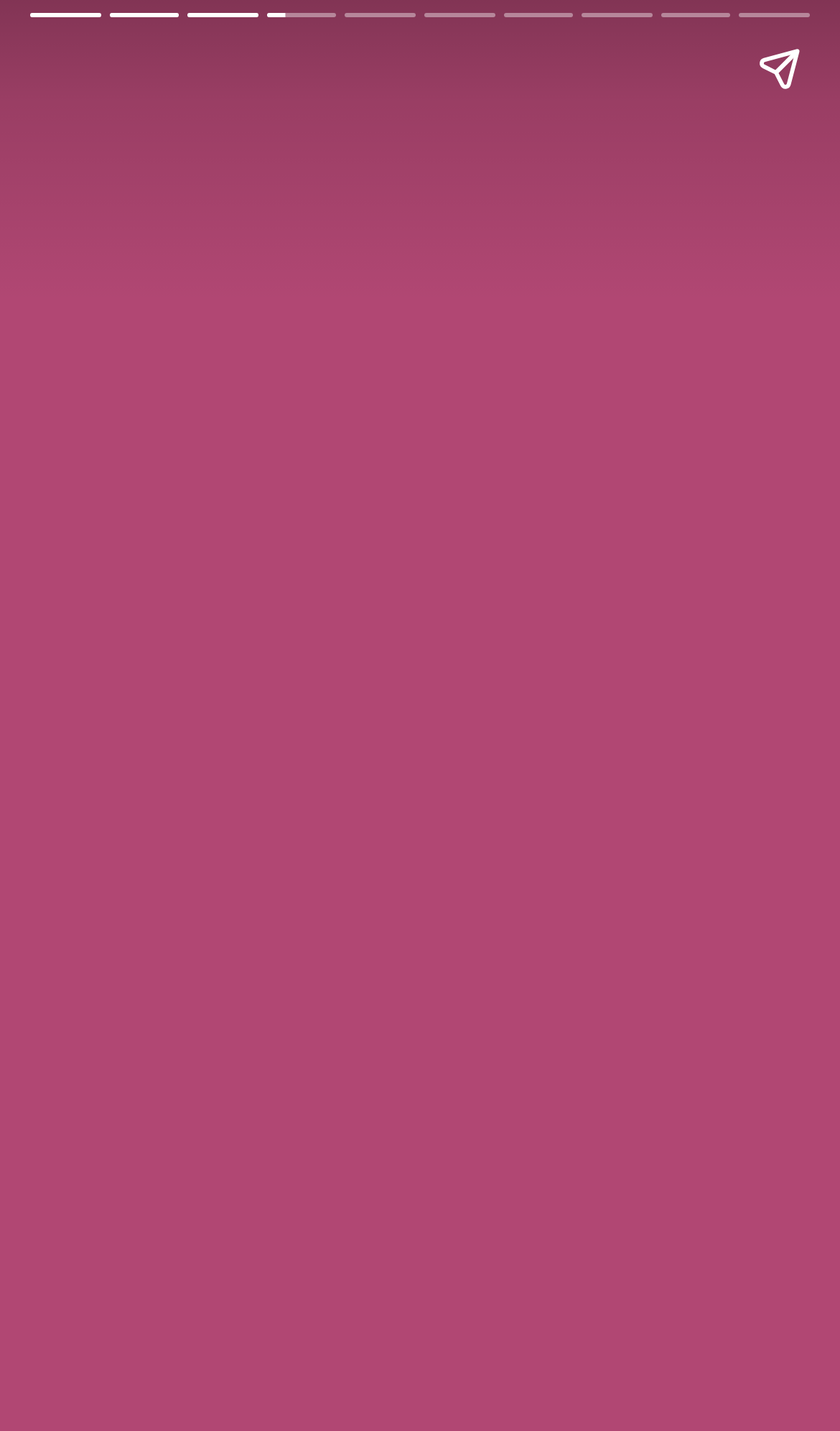Given the description aria-label="Next page", predict the bounding box coordinates of the UI element. Ensure the coordinates are in the format (top-left x, top-left y, bottom-right x, bottom-right y) and all values are between 0 and 1.

[0.923, 0.113, 1.0, 0.887]